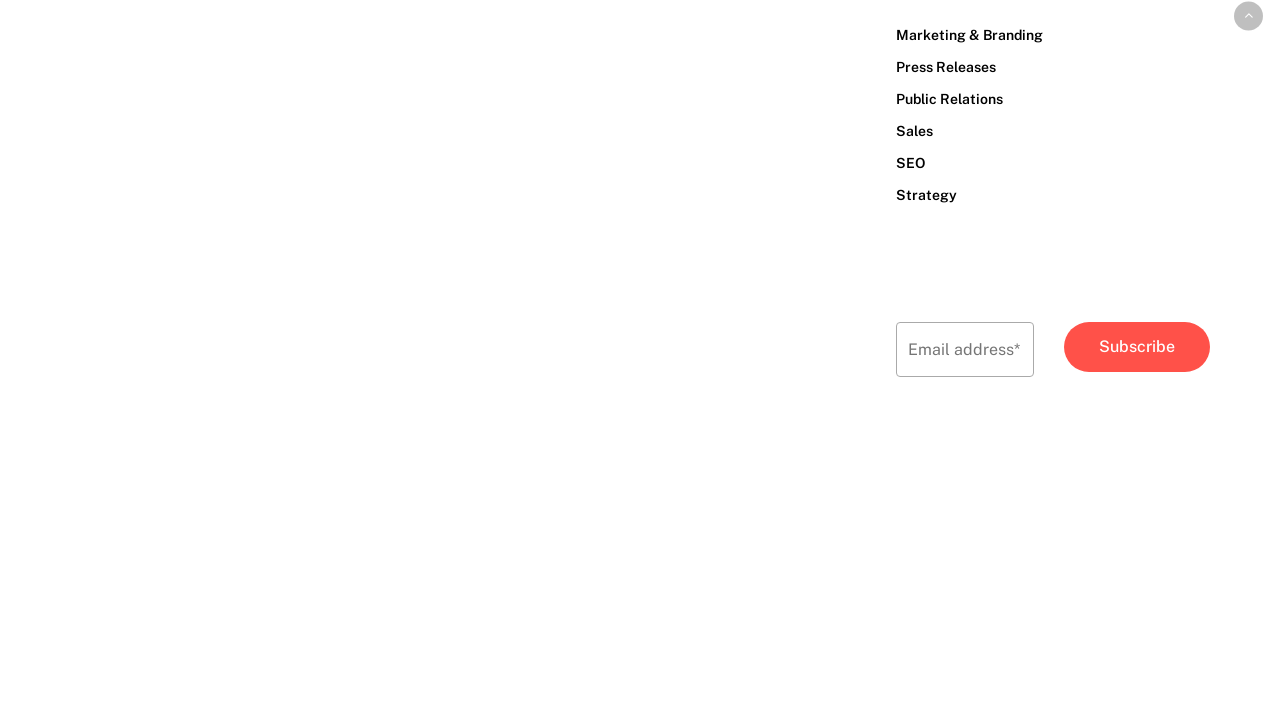What is the benefit of having a company's name recognized by prospects?
Please respond to the question thoroughly and include all relevant details.

According to the article, when a prospect recognizes a company's name, they are more inclined to be receptive to what the company has to offer. This suggests that having a well-known name can increase the chances of converting prospects into clients.